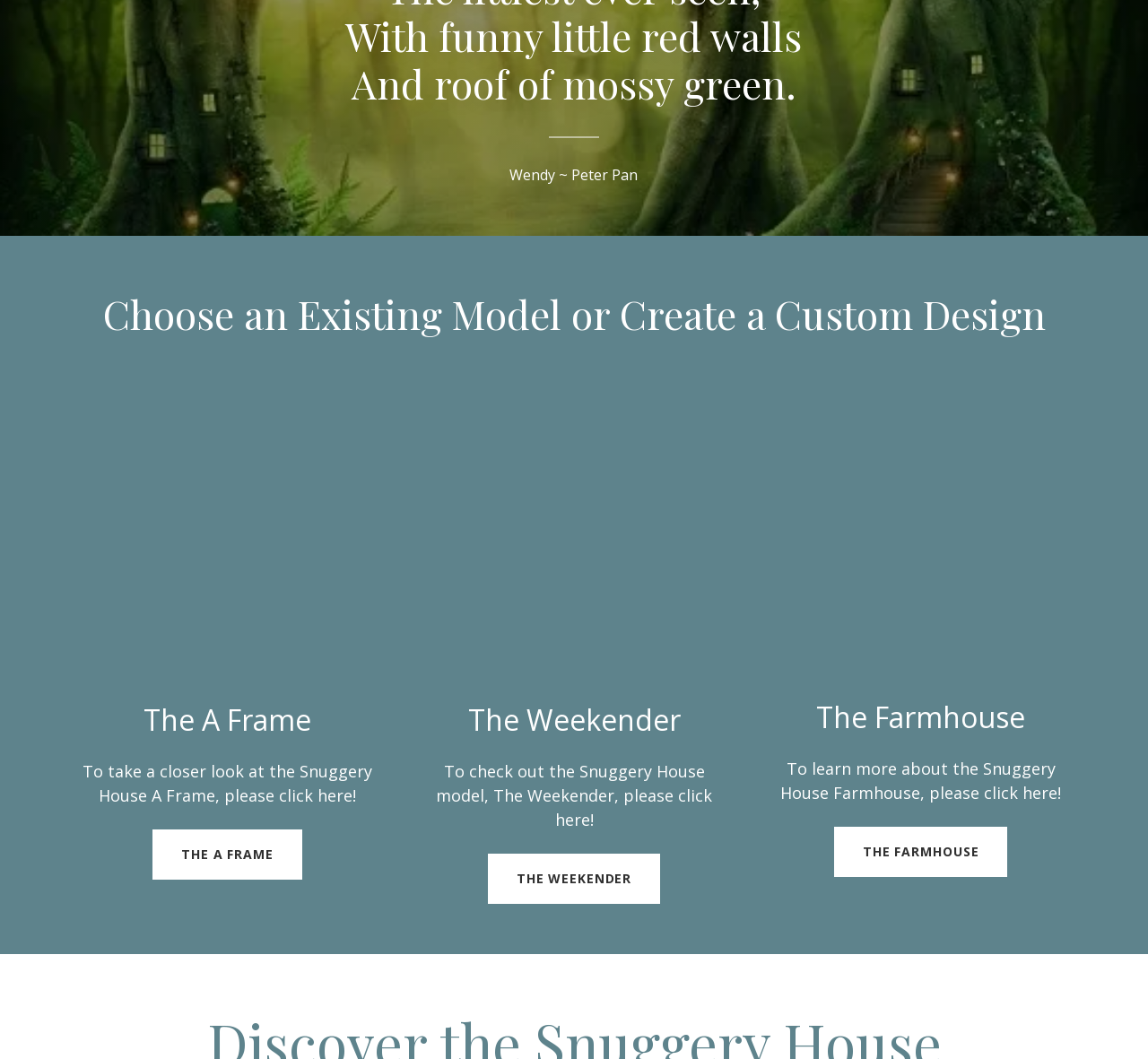How many custom outdoor playhouses are presented on this webpage?
Please provide a single word or phrase as your answer based on the image.

3